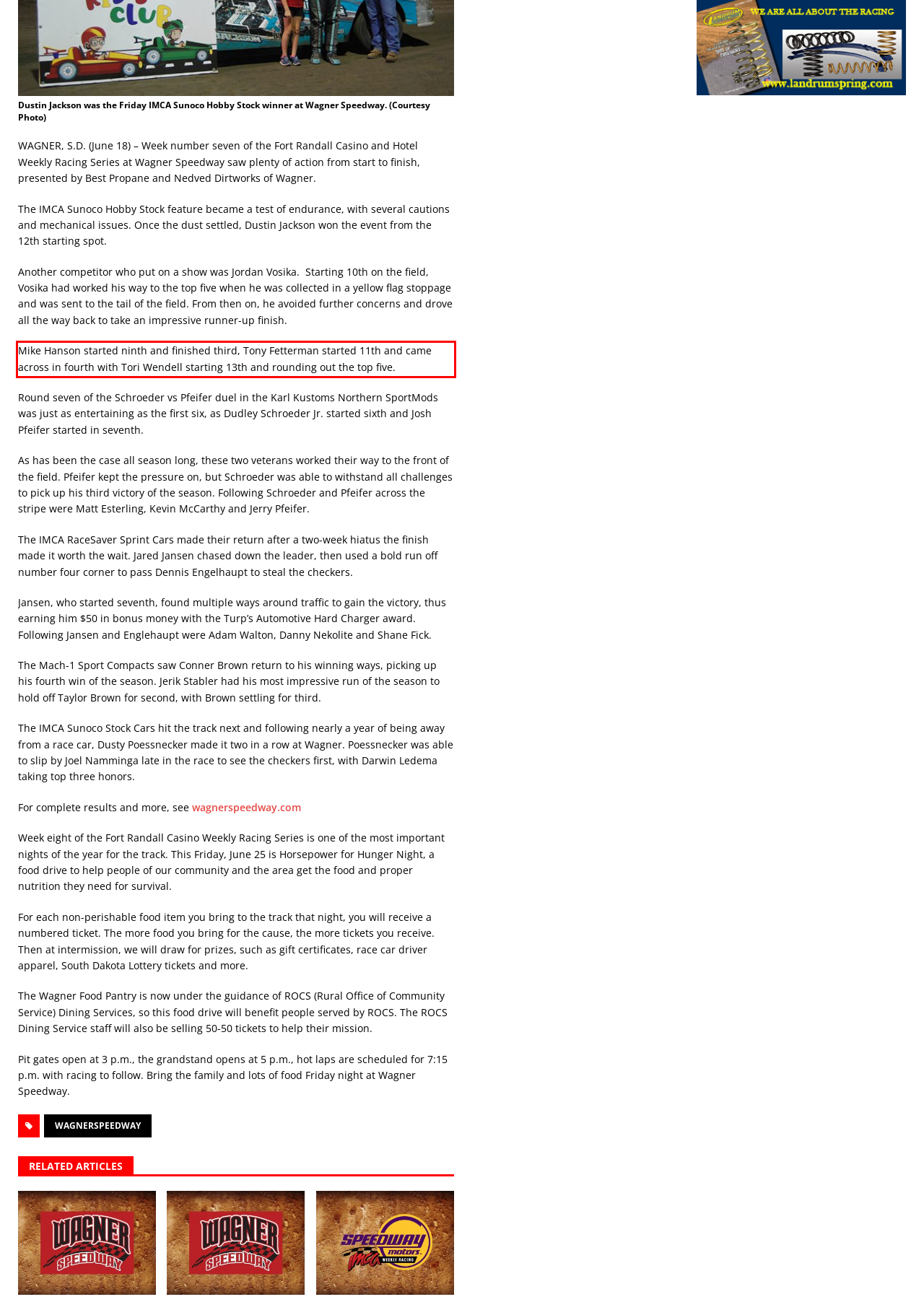Given a screenshot of a webpage, identify the red bounding box and perform OCR to recognize the text within that box.

Mike Hanson started ninth and finished third, Tony Fetterman started 11th and came across in fourth with Tori Wendell starting 13th and rounding out the top five.